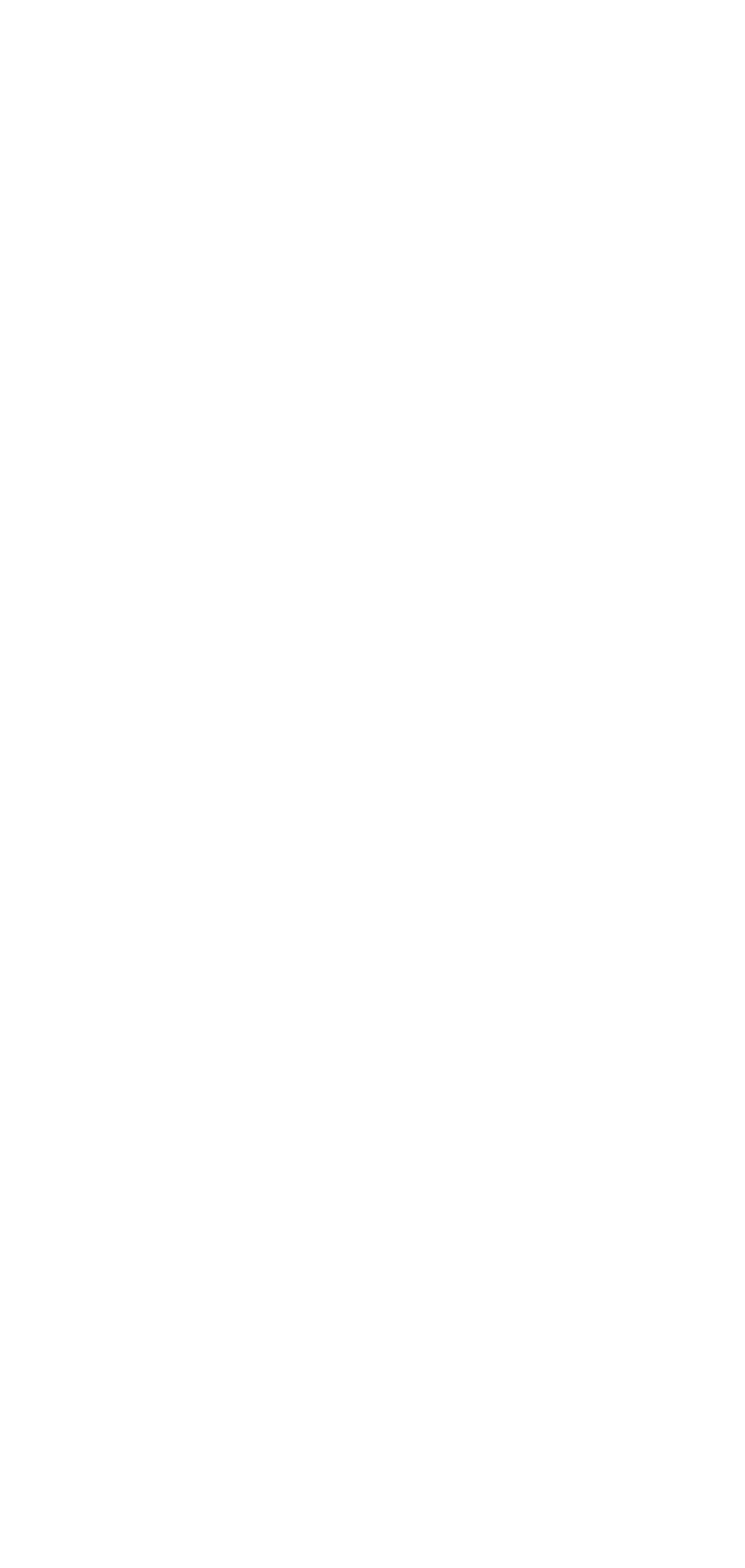Please identify the coordinates of the bounding box that should be clicked to fulfill this instruction: "visit the Sandbag Campaign website".

[0.193, 0.215, 0.557, 0.24]